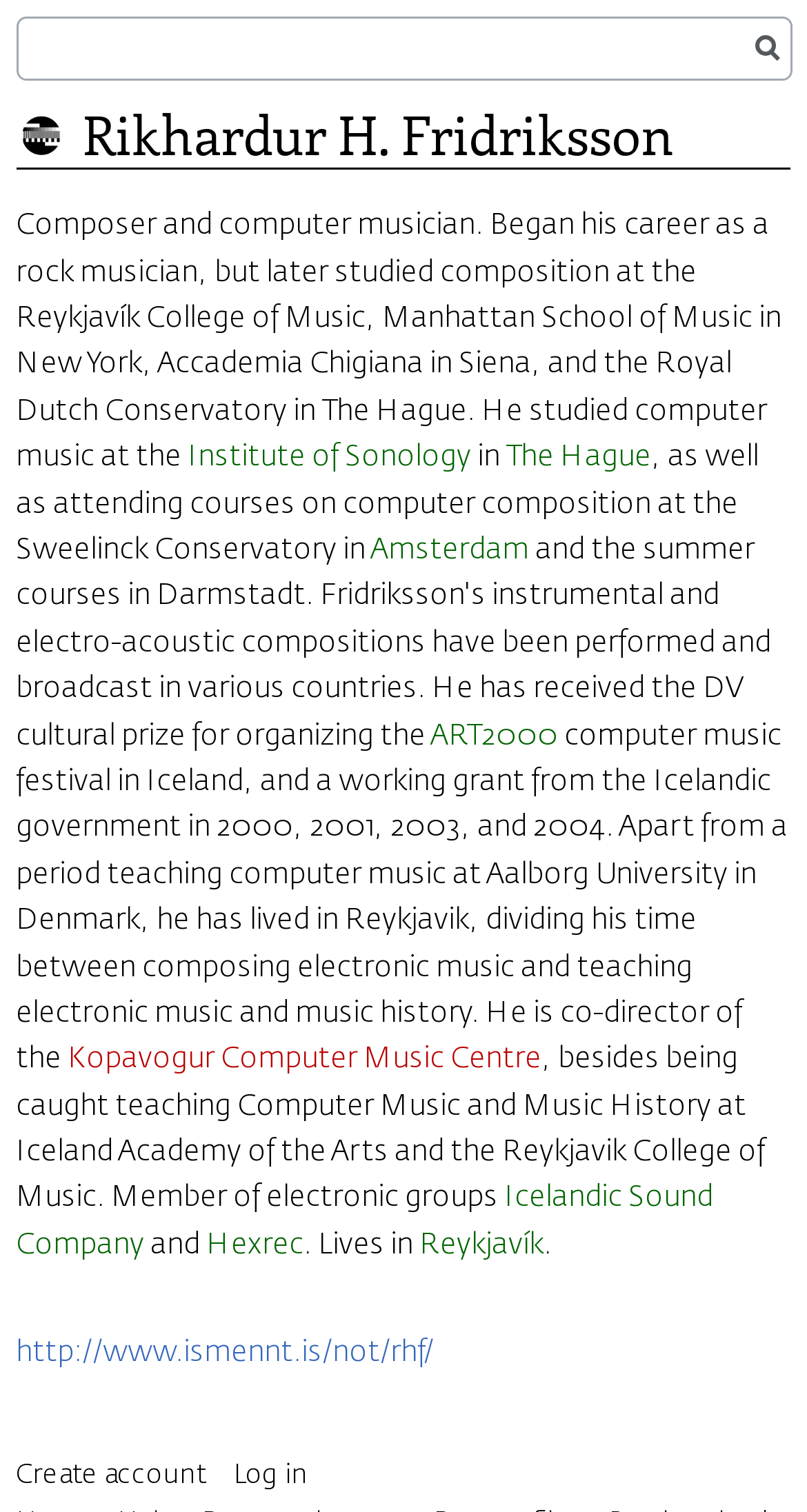Please determine the bounding box coordinates for the element that should be clicked to follow these instructions: "Log in".

[0.289, 0.967, 0.381, 0.985]